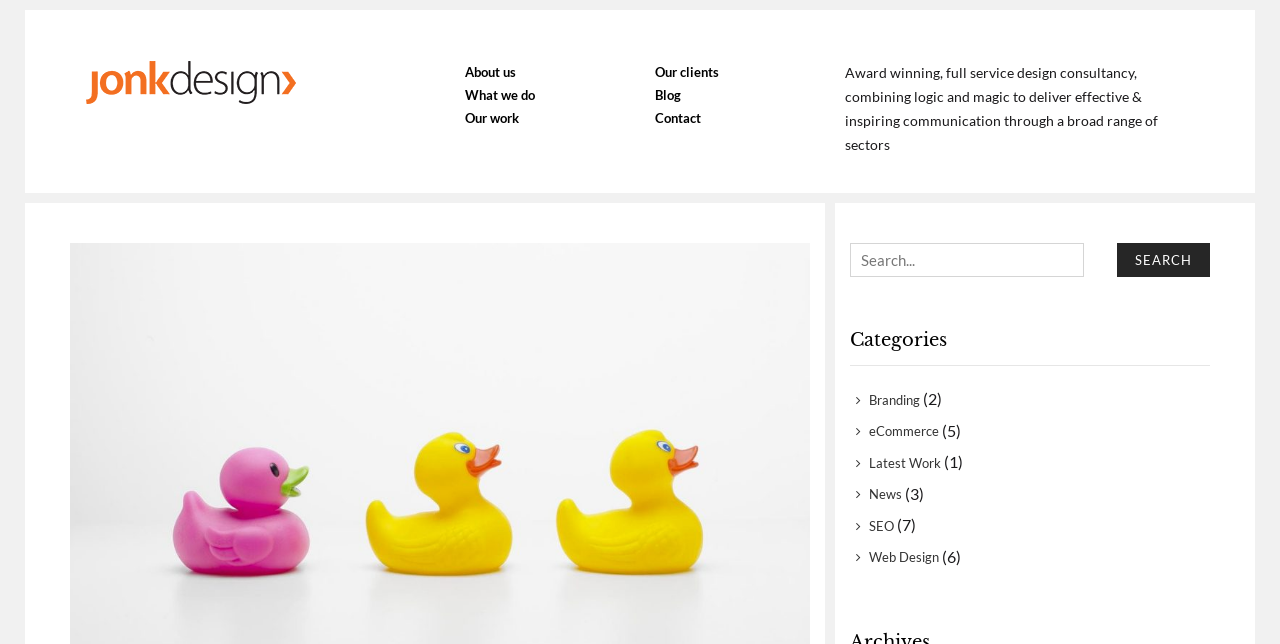Pinpoint the bounding box coordinates of the clickable element to carry out the following instruction: "Search for something."

[0.664, 0.377, 0.847, 0.43]